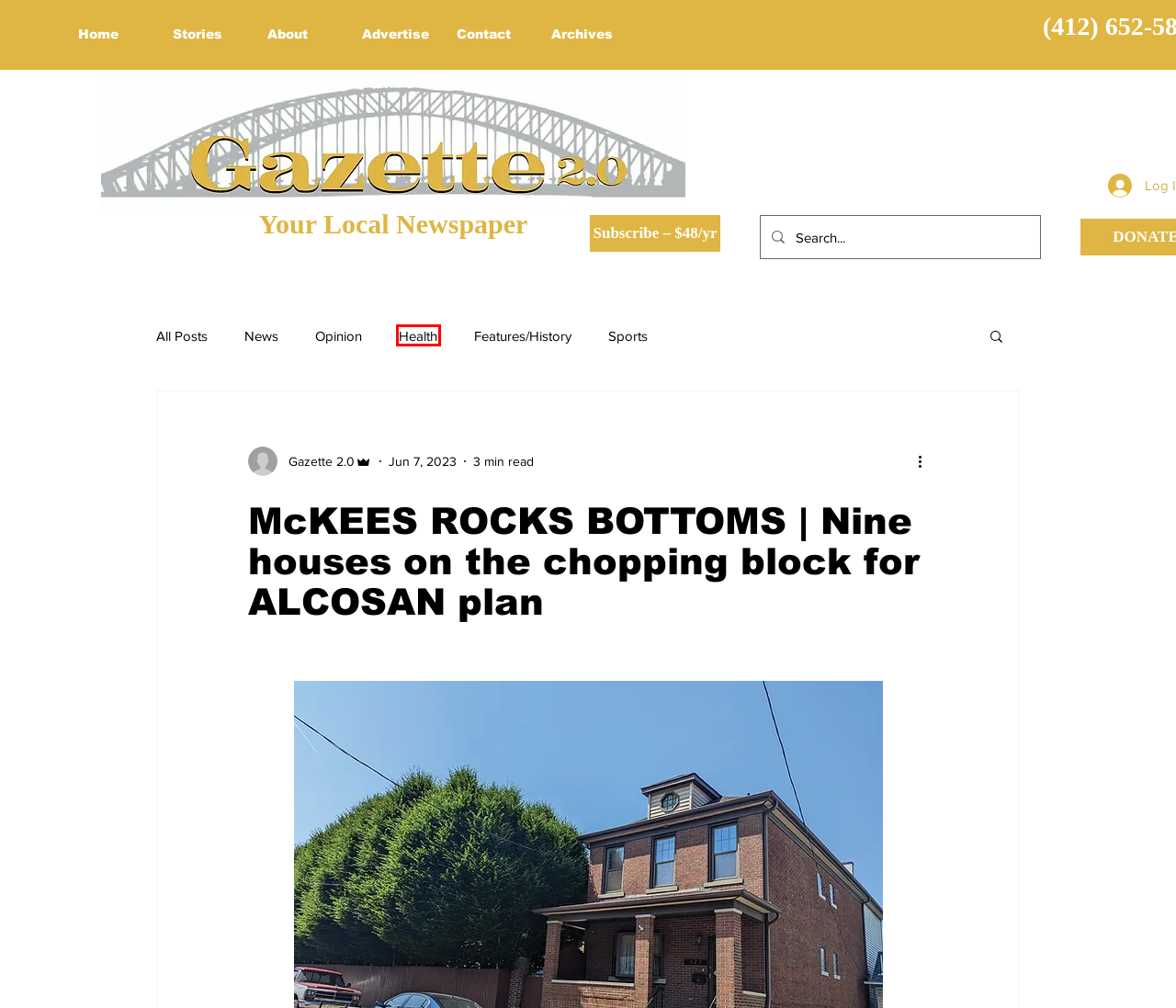Given a webpage screenshot with a red bounding box around a particular element, identify the best description of the new webpage that will appear after clicking on the element inside the red bounding box. Here are the candidates:
A. Home | Gazette 2.0
B. News
C. About | Gazette 2.0
D. Contact | Gazette 2.0
E. 1 Year Subscription | Gazette 2.0
F. Stories | Gazette 2.0
G. Opinion
H. Health

H